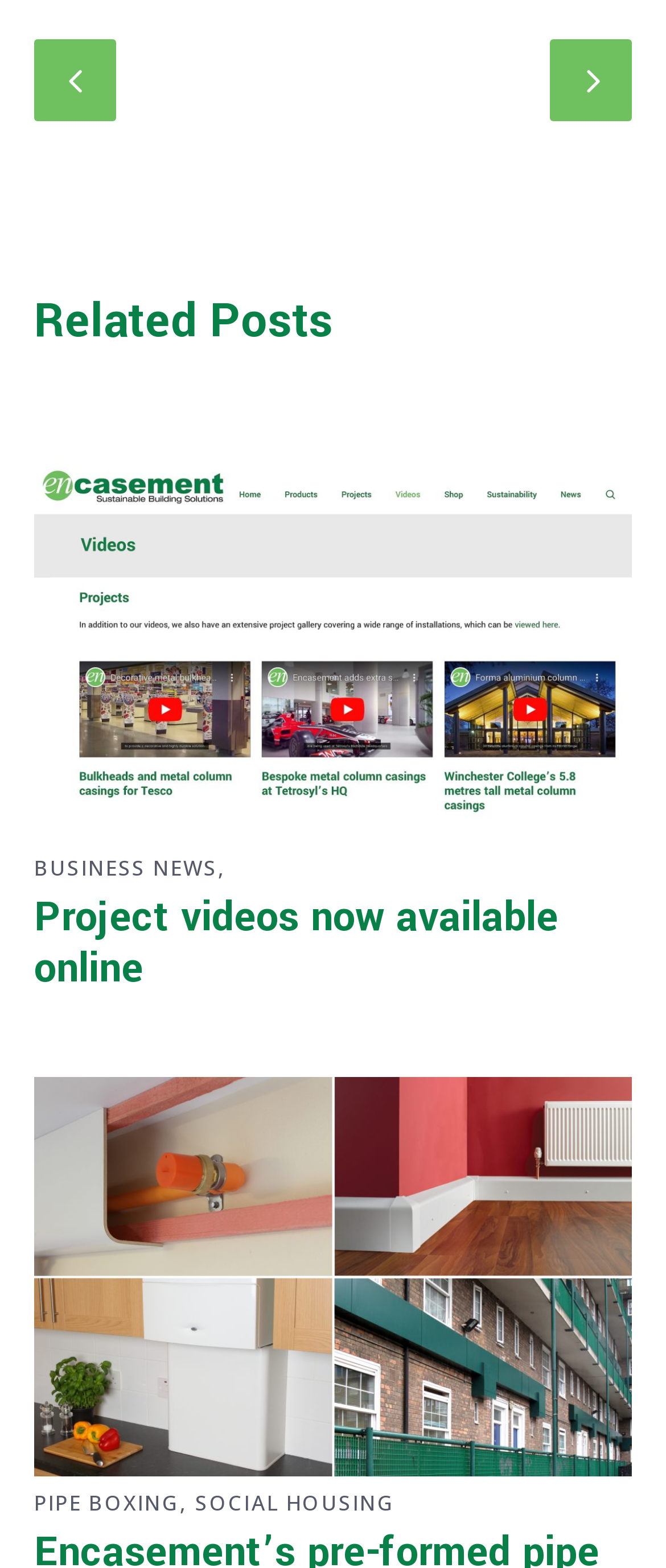Find the bounding box coordinates of the clickable element required to execute the following instruction: "read project videos now available online". Provide the coordinates as four float numbers between 0 and 1, i.e., [left, top, right, bottom].

[0.051, 0.283, 0.949, 0.537]